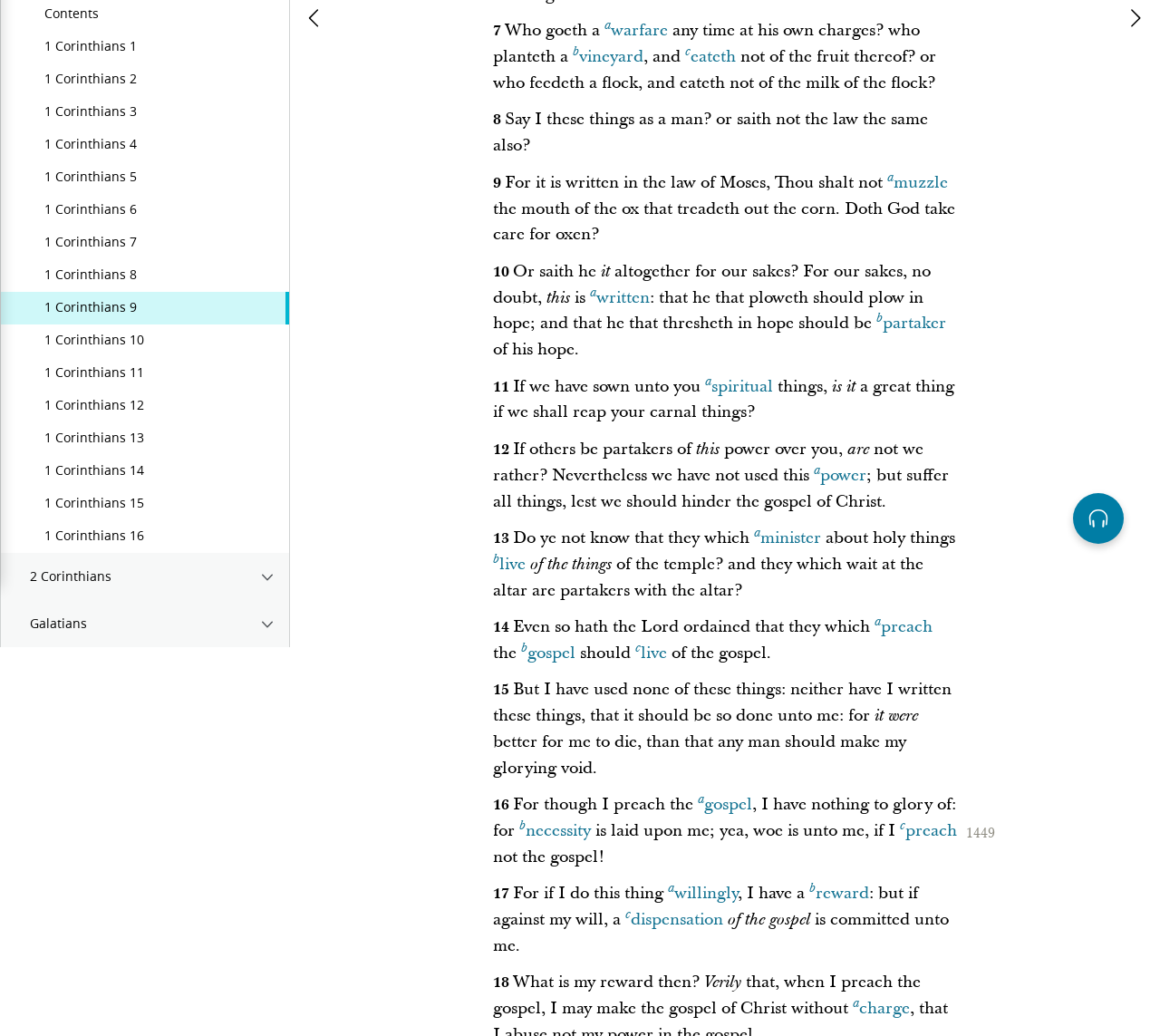Predict the bounding box of the UI element based on the description: "1 Corinthians 1". The coordinates should be four float numbers between 0 and 1, formatted as [left, top, right, bottom].

[0.001, 0.03, 0.249, 0.061]